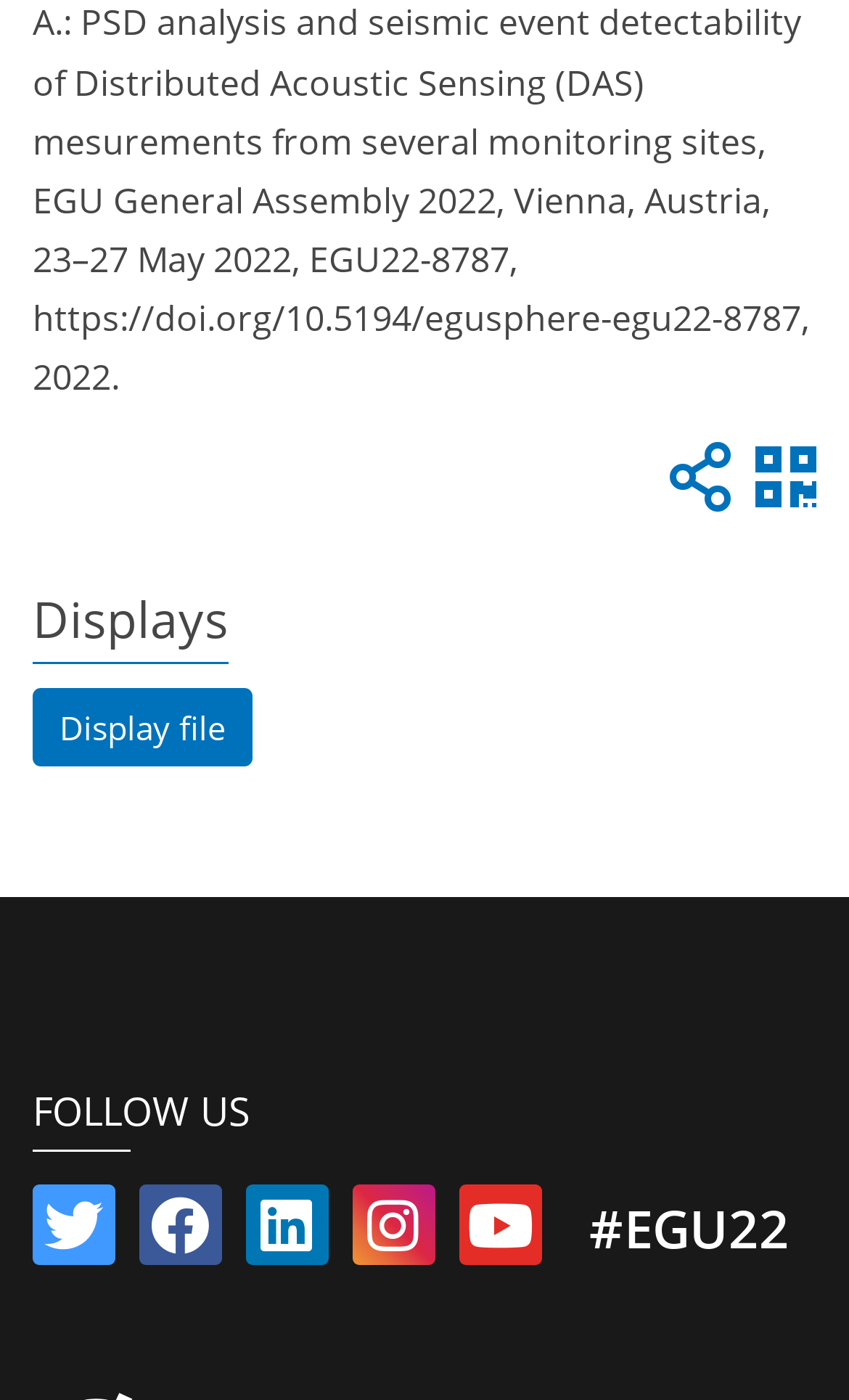Please identify the bounding box coordinates of the area that needs to be clicked to fulfill the following instruction: "View the EGU22 hashtag."

[0.694, 0.851, 0.929, 0.902]